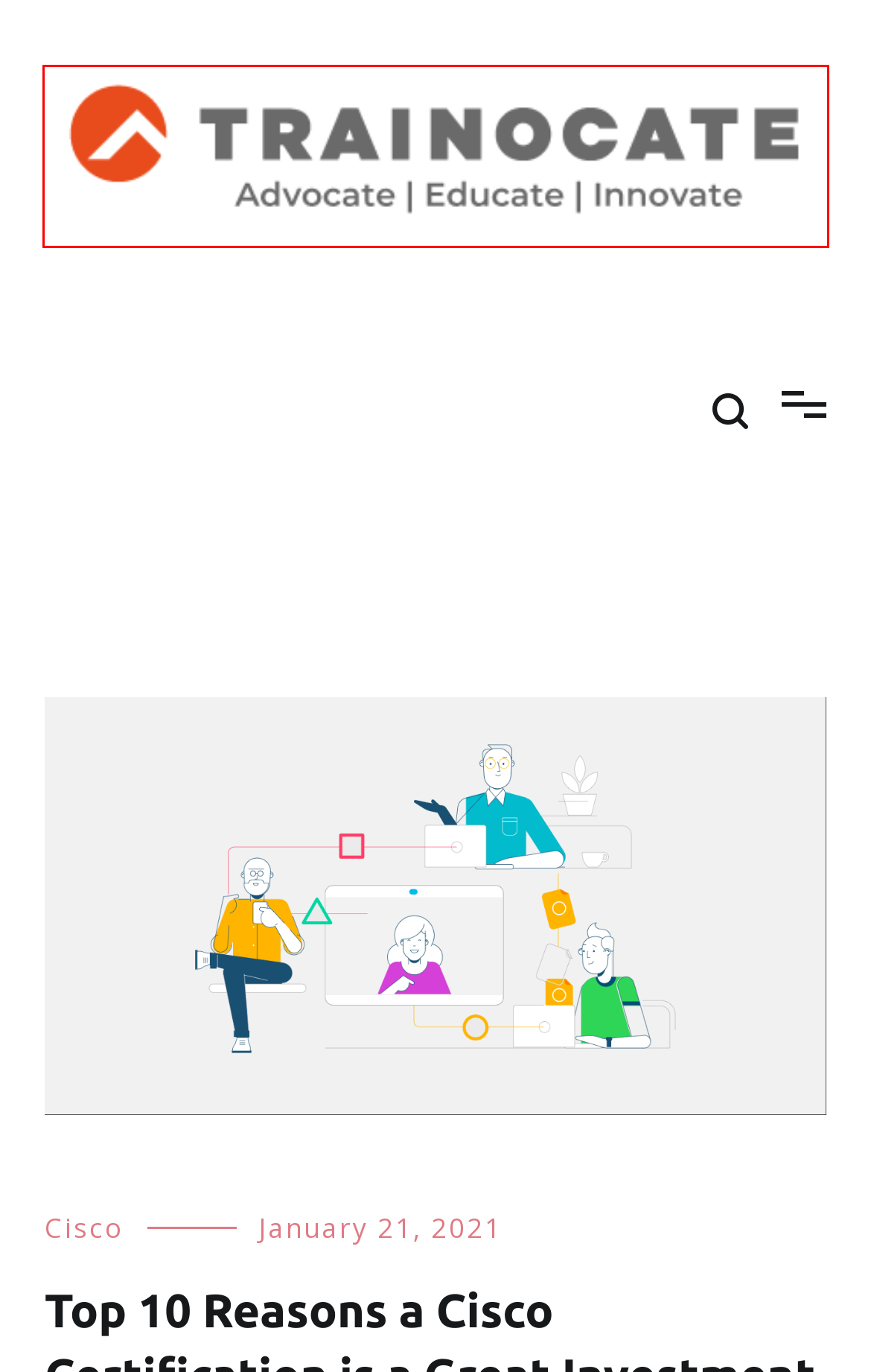Examine the screenshot of the webpage, which includes a red bounding box around an element. Choose the best matching webpage description for the page that will be displayed after clicking the element inside the red bounding box. Here are the candidates:
A. Uncategorized Archives - Trainocate Blog
B. Tech Talk Archives - Trainocate Blog
C. Trainocate Blog - Articles on Training & Certifications
D. Scrum Method: The Five Benefits - Trainocate Blog
E. Nutanix Hyper-Converged Infrastructure Explained - Trainocate Blog
F. Top 5 Best Cisco Certification in 2021 - Trainocate Blog
G. Top 10 Reasons a Cisco Certification is a Great Investment - Trainocate Blog
H. Trainocate Blog - Page 7 of 12 - Articles on Training & Certifications

C